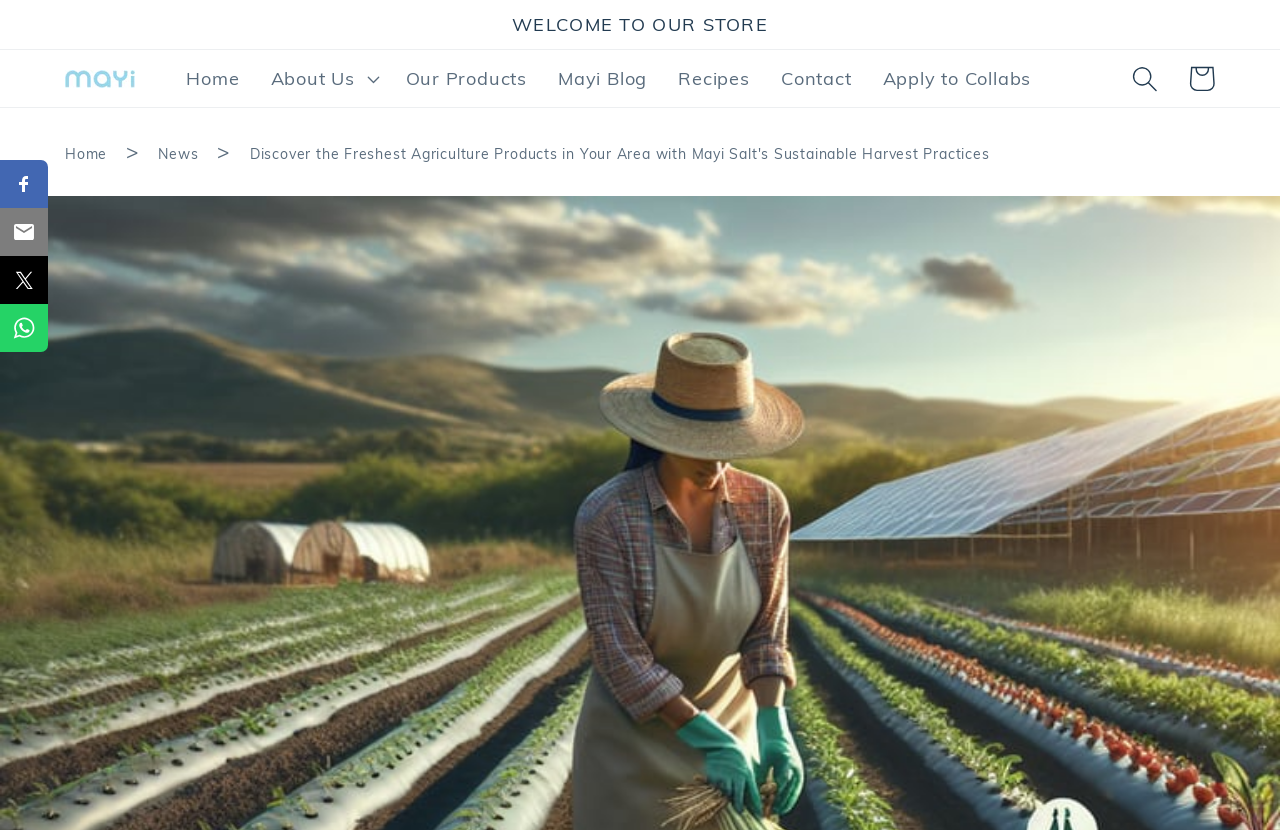Locate the bounding box coordinates of the element that needs to be clicked to carry out the instruction: "Go to the 'Home' page". The coordinates should be given as four float numbers ranging from 0 to 1, i.e., [left, top, right, bottom].

[0.133, 0.063, 0.199, 0.127]